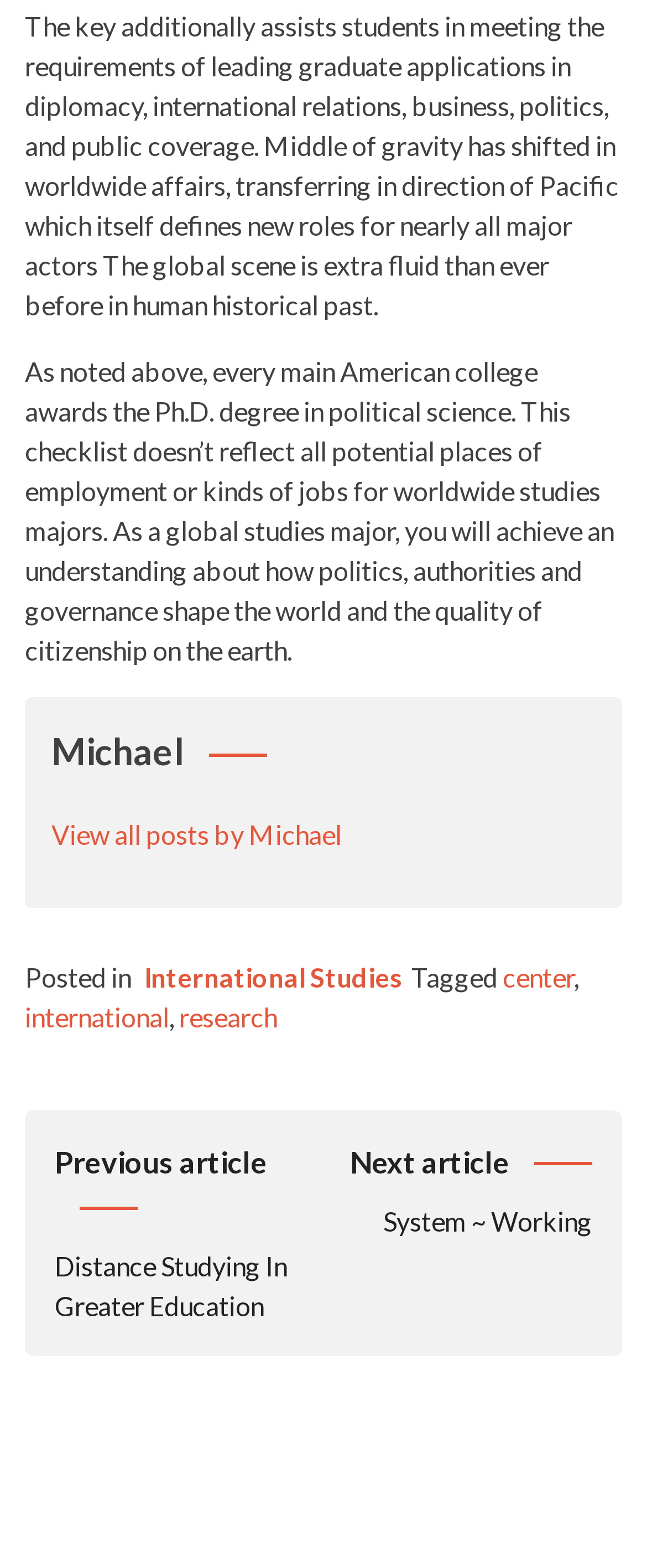What is the next article about?
Answer the question with a detailed and thorough explanation.

The next article can be identified by looking at the link element with the text 'Next article System ~ Working', which is located in the post navigation section of the webpage.